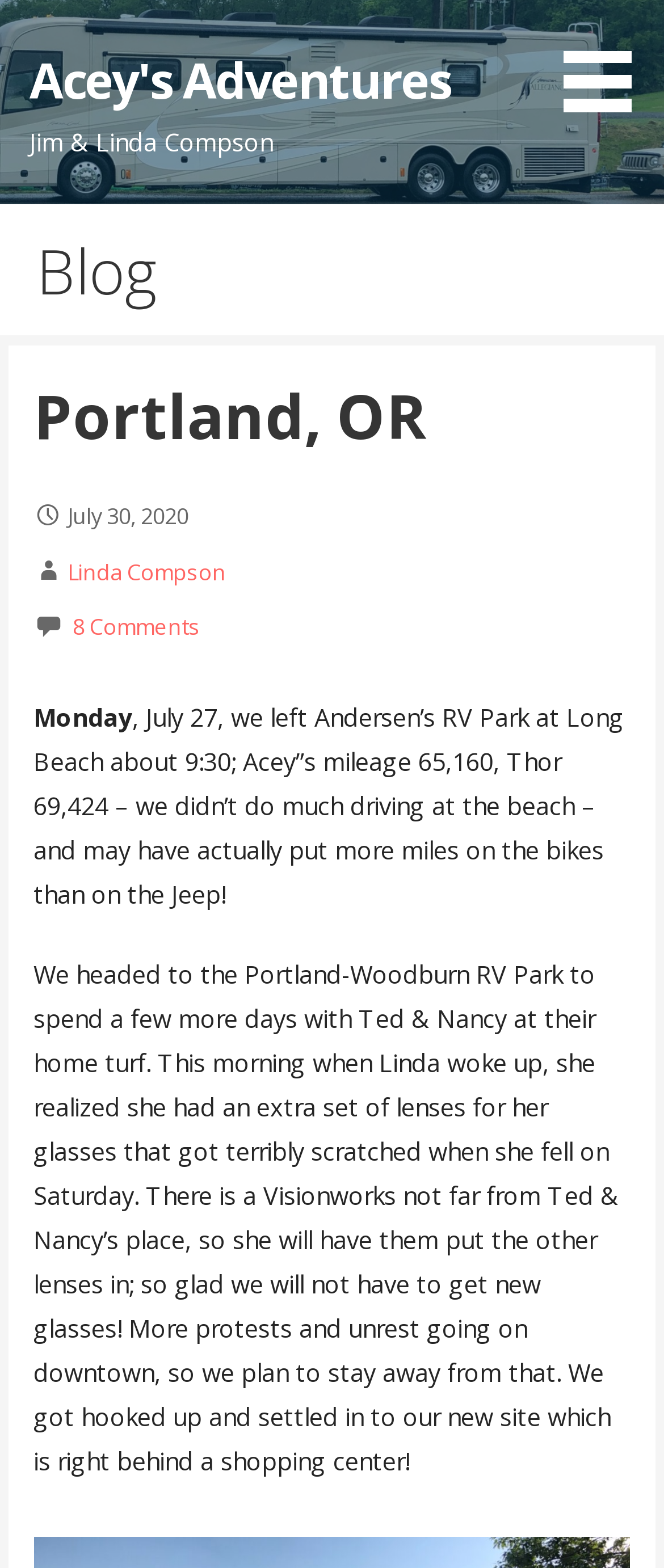What is the name of the RV park where Acey's Adventures stayed?
Could you please answer the question thoroughly and with as much detail as possible?

I found the answer by reading the text under the 'Blog' section, which mentions 'Andersen's RV Park at Long Beach'. This suggests that Acey's Adventures stayed at Andersen's RV Park.